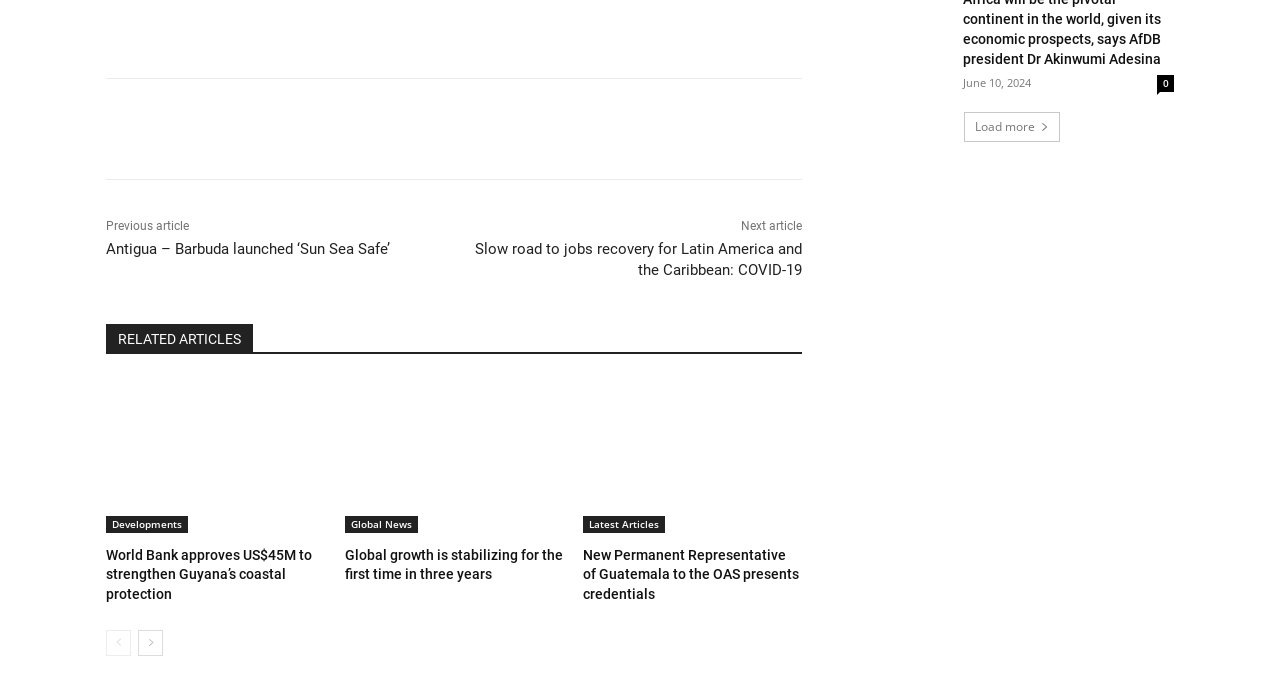Show the bounding box coordinates for the HTML element as described: "Global News".

[0.269, 0.759, 0.326, 0.784]